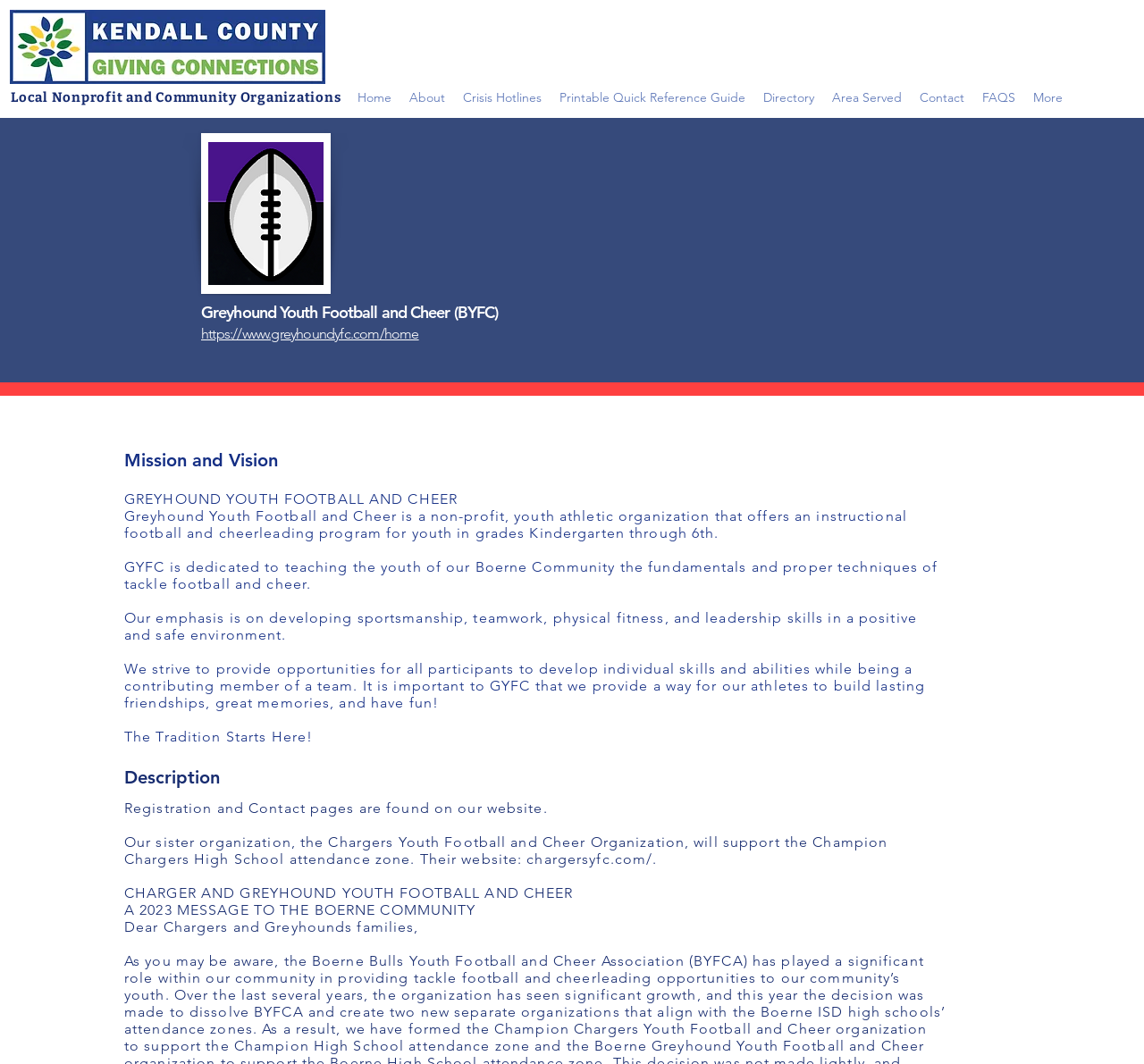What is the purpose of the organization?
Refer to the image and provide a concise answer in one word or phrase.

Teaching football and cheerleading